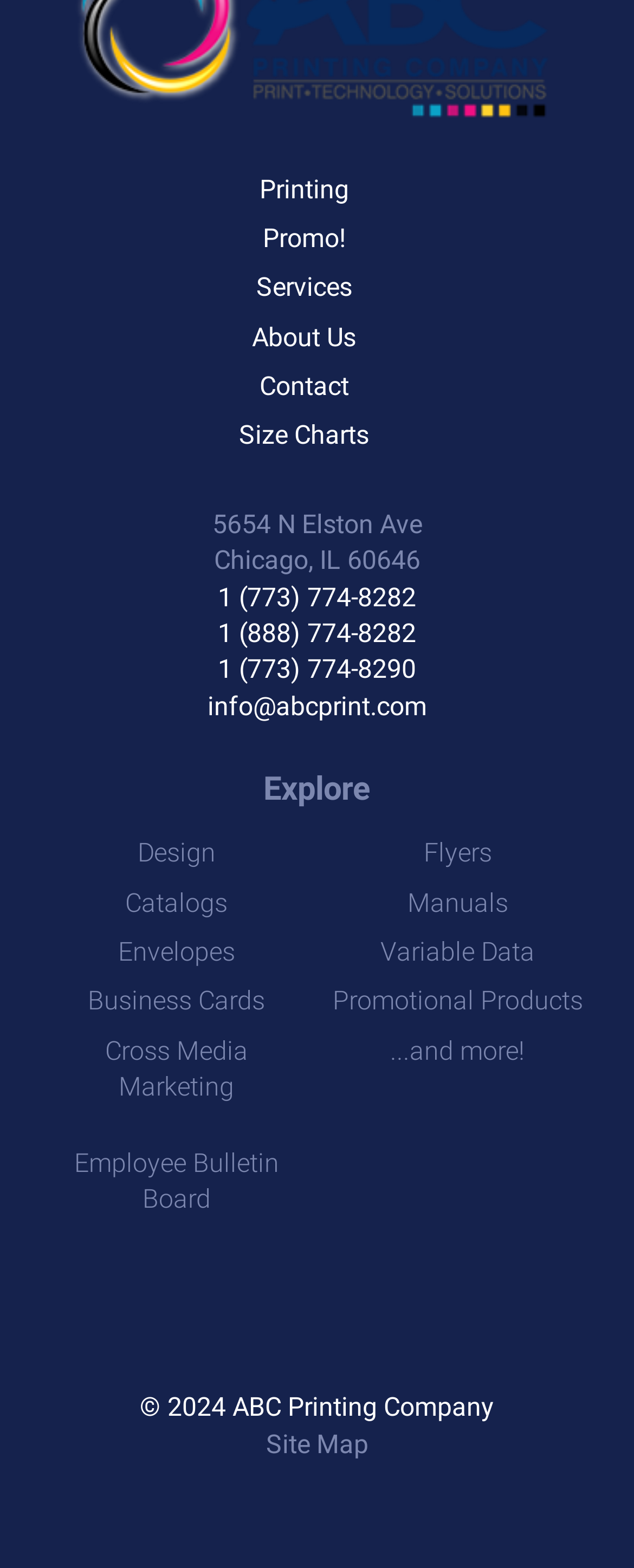Using the provided element description: "1 (773) 774-8282", identify the bounding box coordinates. The coordinates should be four floats between 0 and 1 in the order [left, top, right, bottom].

[0.344, 0.371, 0.656, 0.39]